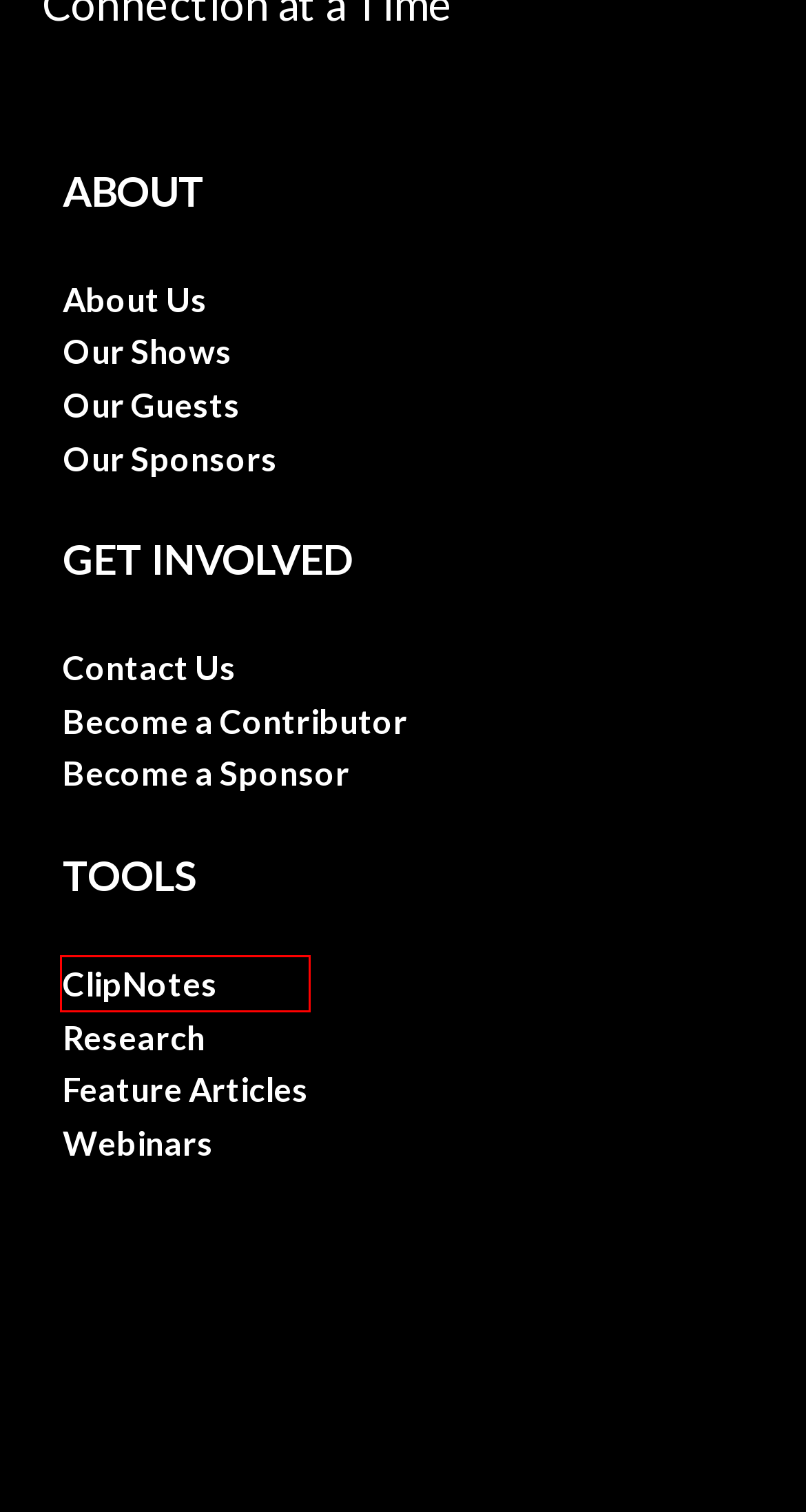Look at the screenshot of a webpage, where a red bounding box highlights an element. Select the best description that matches the new webpage after clicking the highlighted element. Here are the candidates:
A. Read Great Articles and Features on - This Week Health
B. Become a Contributor - This Week Health
C. Intro - About - This Week Health
D. Clipnotes - This Week Health
E. Contact Us - This Week Health
F. Guests and Contributors to - This Week Health
G. Webinars - This Week Health
H. Research - This Week Health

D